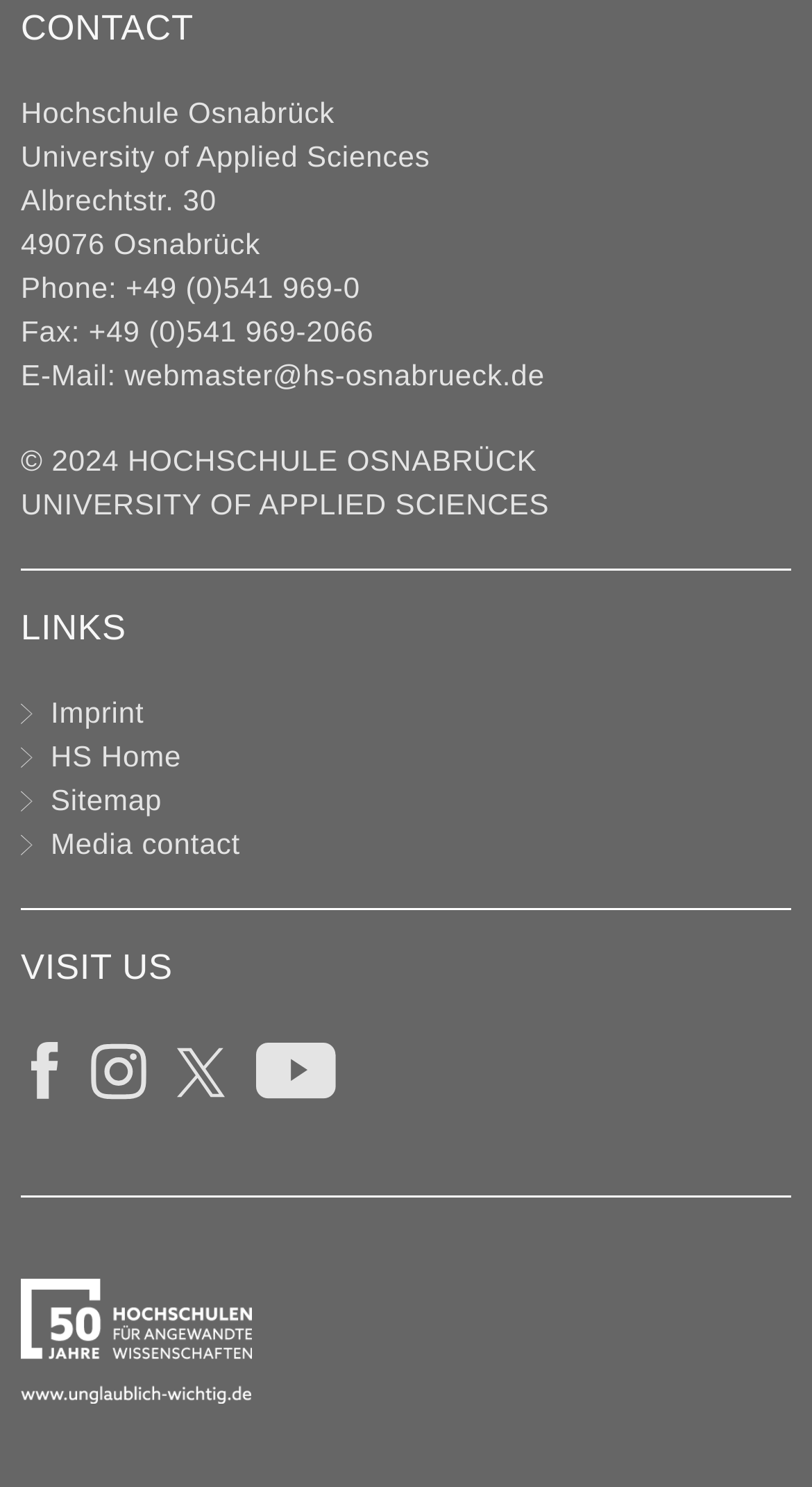Please find the bounding box coordinates of the clickable region needed to complete the following instruction: "Click on the 'Logo 50 Jahre Hochschulen für Angewandte Wissenschaften' image". The bounding box coordinates must consist of four float numbers between 0 and 1, i.e., [left, top, right, bottom].

[0.026, 0.86, 0.31, 0.944]